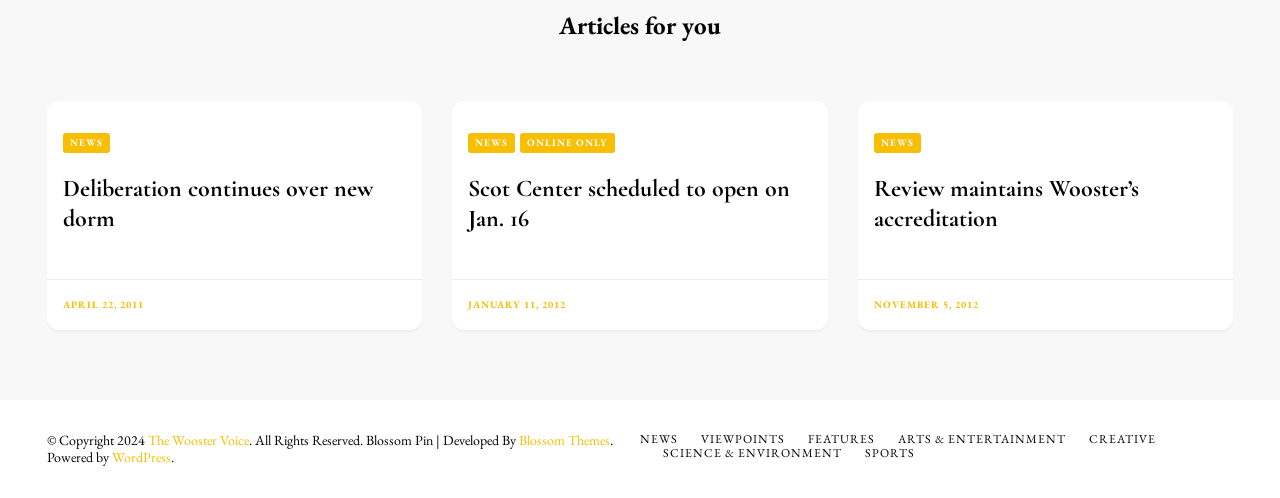What is the category of the article with the heading 'Deliberation continues over new dorm'?
Using the visual information from the image, give a one-word or short-phrase answer.

NEWS